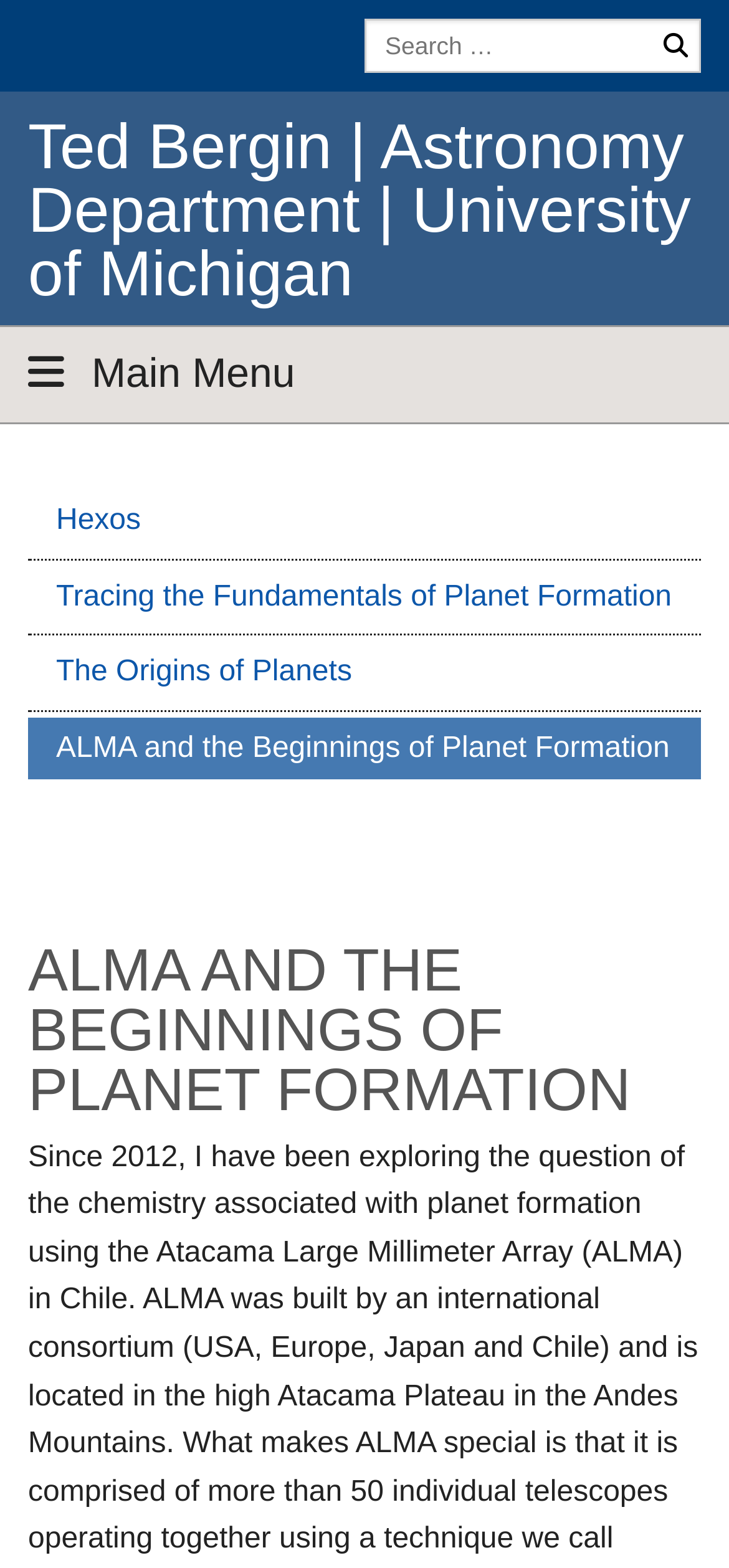Please identify the bounding box coordinates of the region to click in order to complete the given instruction: "click on Ted Bergin's homepage". The coordinates should be four float numbers between 0 and 1, i.e., [left, top, right, bottom].

[0.038, 0.072, 0.948, 0.198]